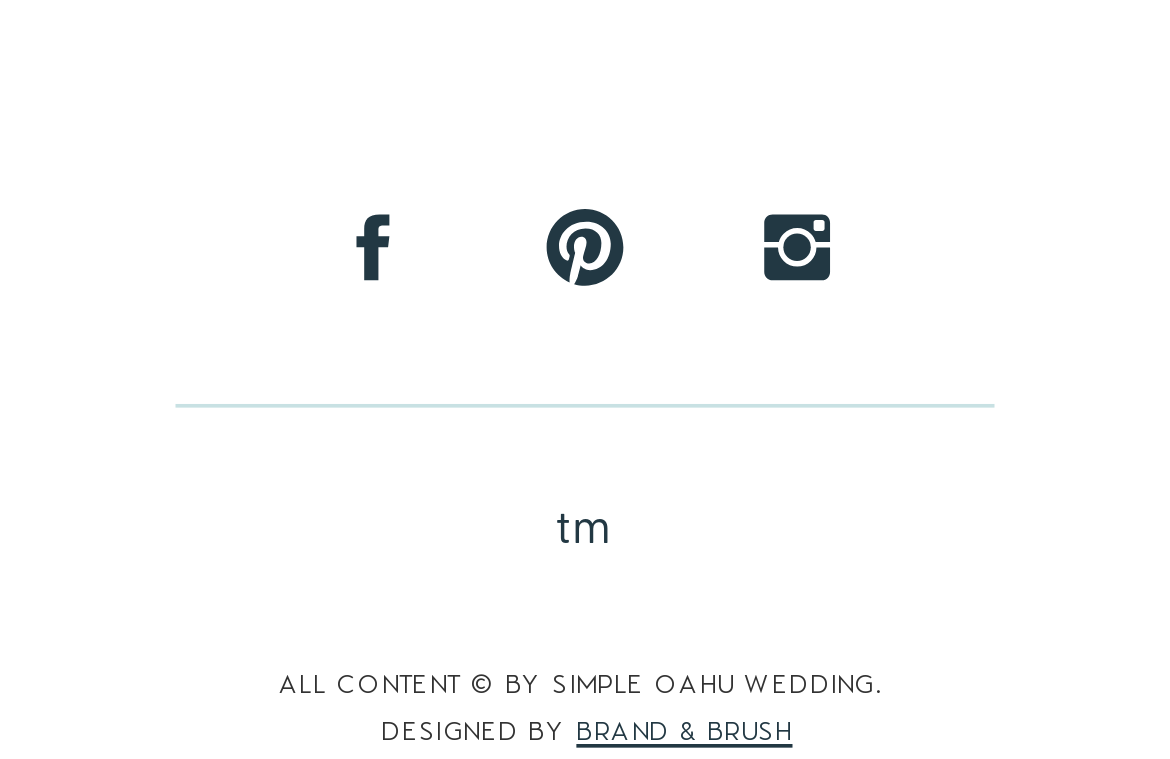Respond to the question with just a single word or phrase: 
What is the name of the company credited with the content?

Simple Oahu Wedding